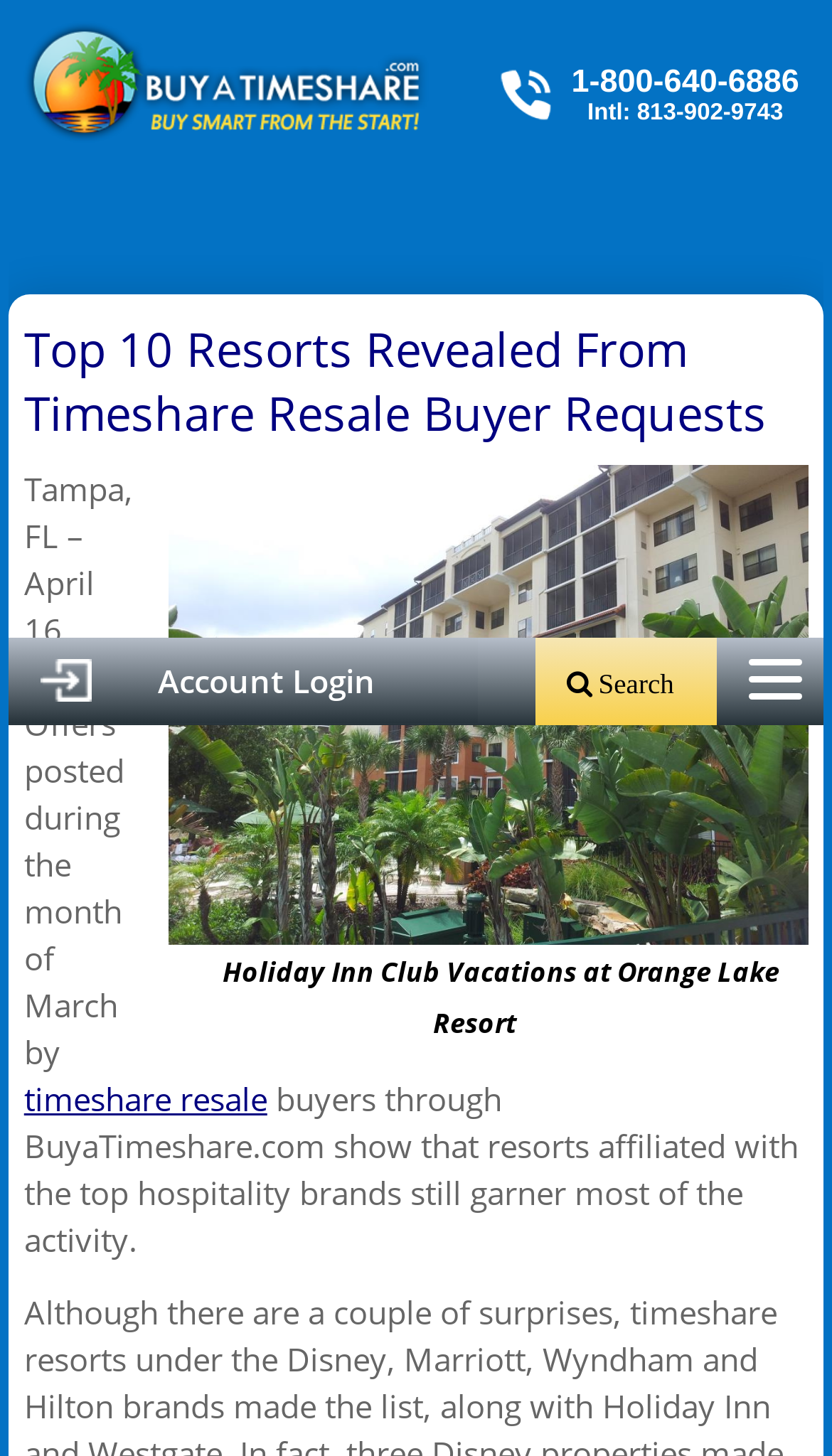Reply to the question with a single word or phrase:
What is the purpose of the button at the top right corner?

Unknown